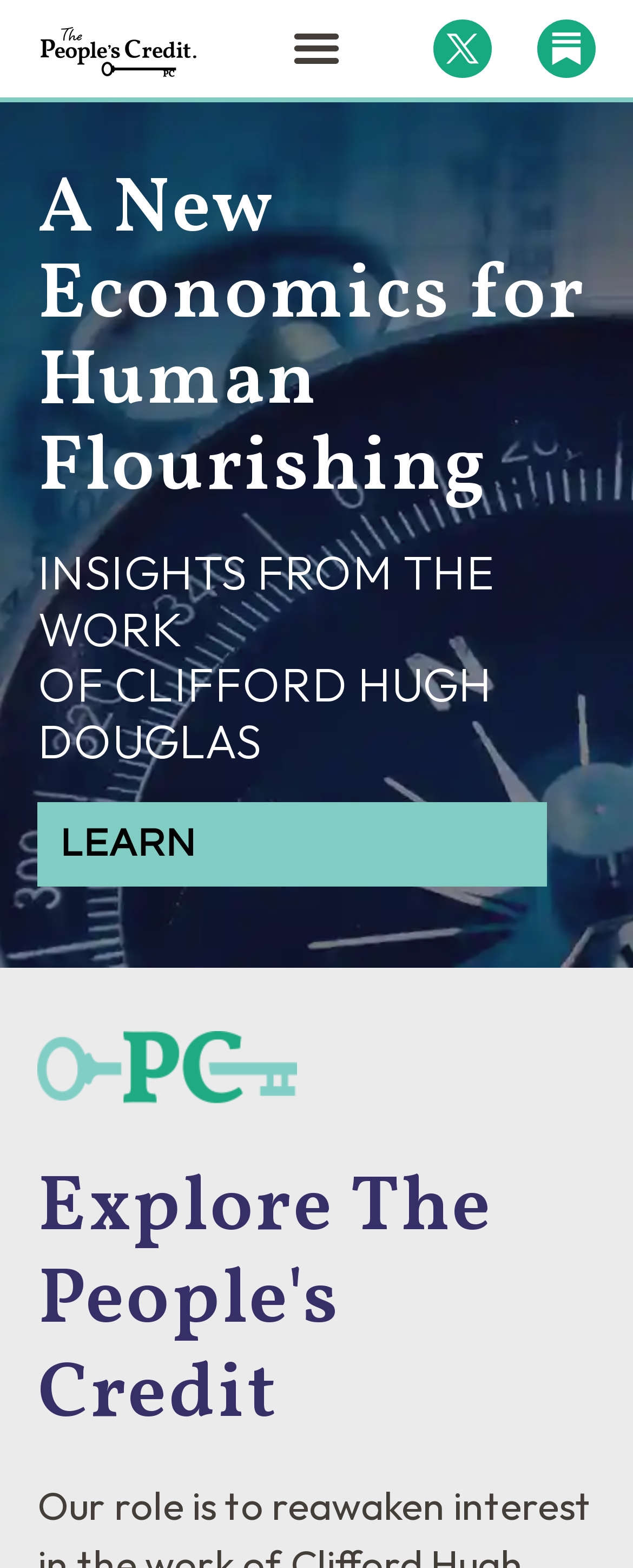Please find the bounding box coordinates in the format (top-left x, top-left y, bottom-right x, bottom-right y) for the given element description. Ensure the coordinates are floating point numbers between 0 and 1. Description: Substack Icon. .st0{fill:#FFFFFF;}

[0.849, 0.012, 0.942, 0.05]